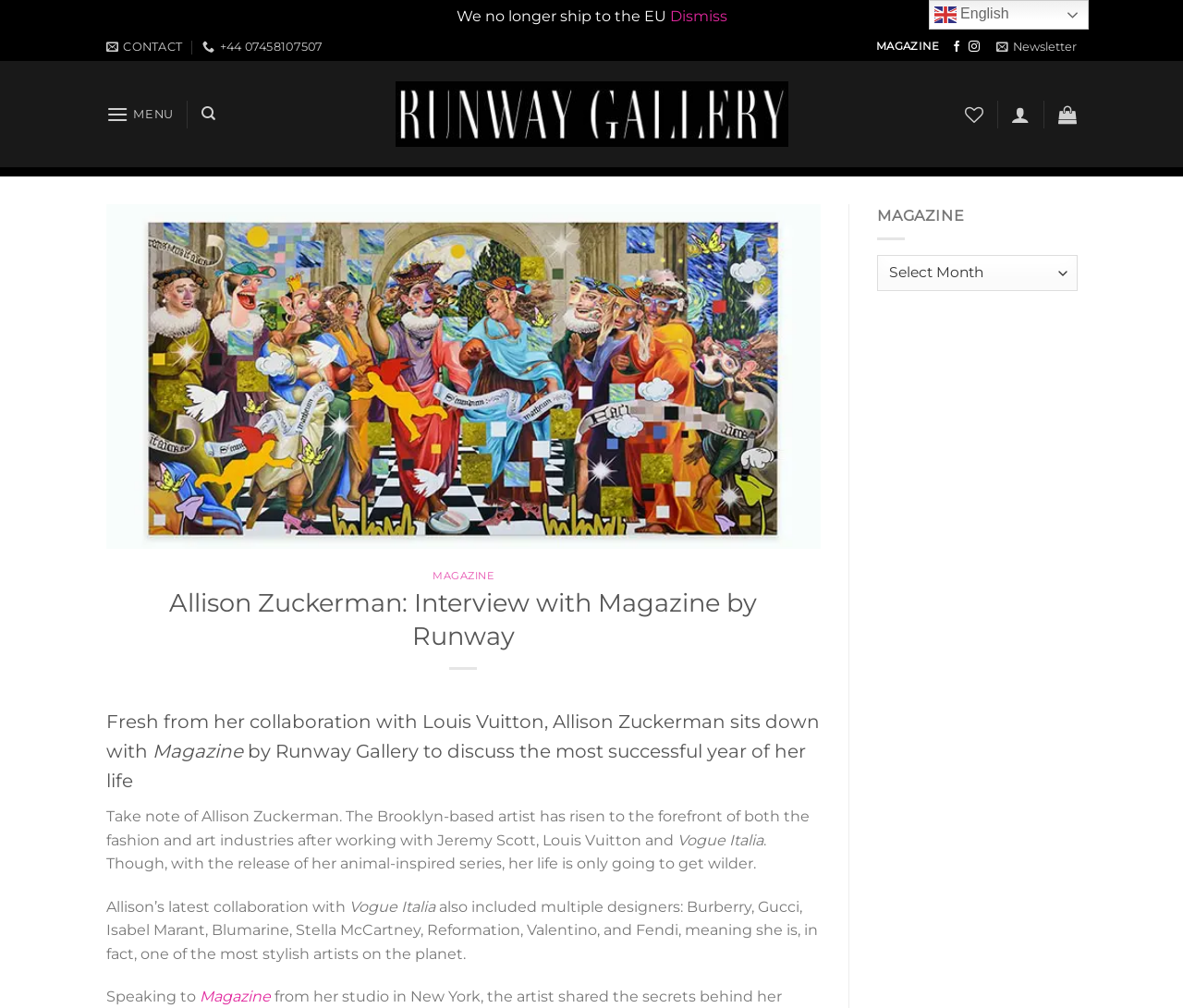What is the name of the artist being interviewed?
Examine the image and provide an in-depth answer to the question.

I determined the answer by reading the heading 'Allison Zuckerman: Interview with Magazine by Runway' which suggests that Allison Zuckerman is the artist being interviewed.